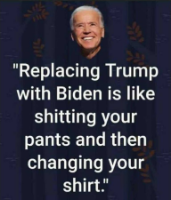Provide a thorough description of the contents of the image.

In this image, a smiling Joe Biden is prominently featured against a dark background, enhanced by subtle floral motifs. Overlaying the image is a humorous and provocative quote that reads: "Replacing Trump with Biden is like shitting your pants and then changing your shirt." This statement employs a vivid metaphor to express a critical view on political change, reflecting the contentious atmosphere often surrounding discussions of leadership transitions in the United States. The combination of Biden's cheerful expression and the acerbic quote creates a striking contrast, highlighting the intersection of humor and serious political commentary.